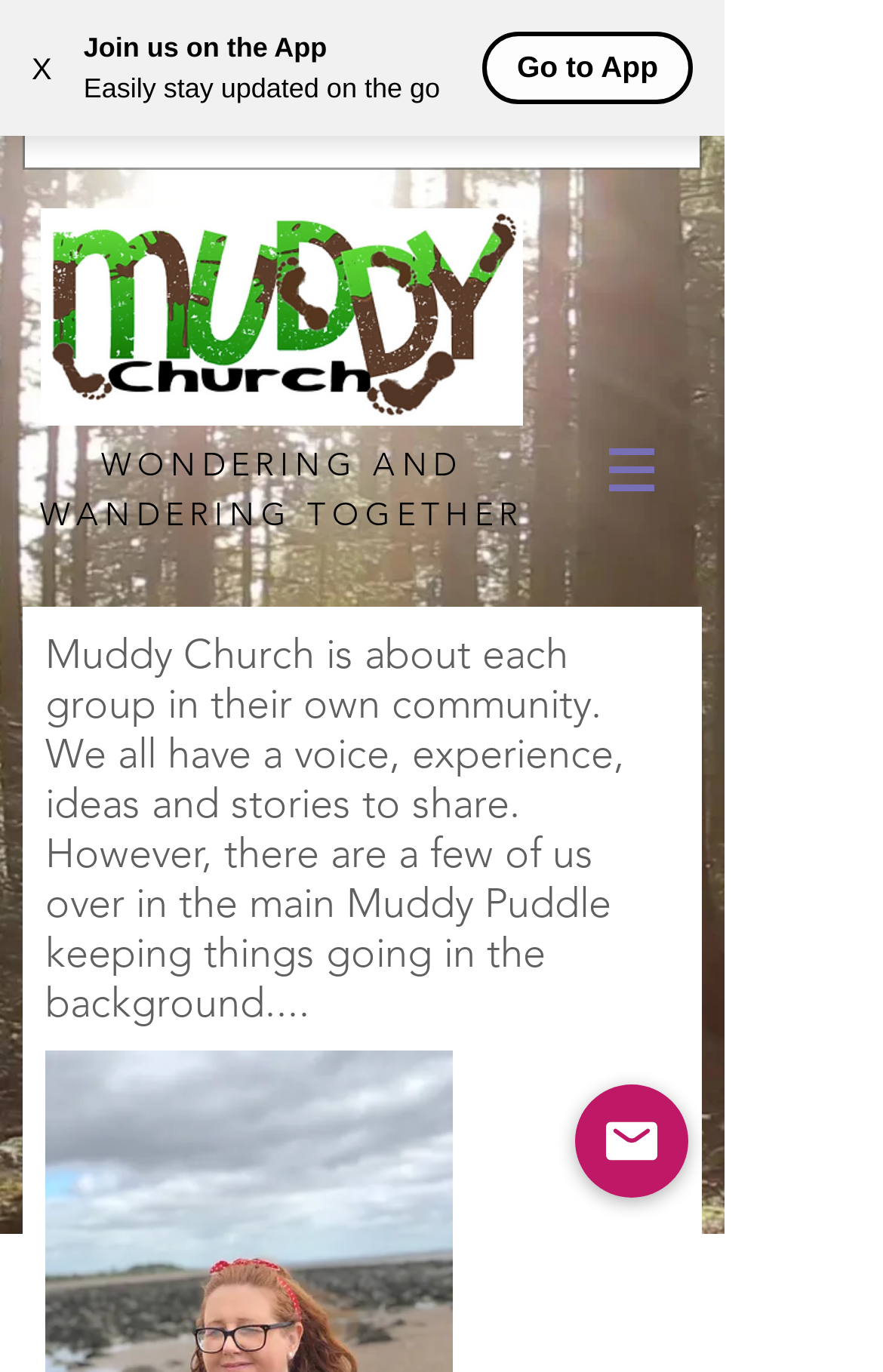From the webpage screenshot, predict the bounding box of the UI element that matches this description: "aria-label="Search..." name="q" placeholder="Search..."".

[0.126, 0.053, 0.695, 0.122]